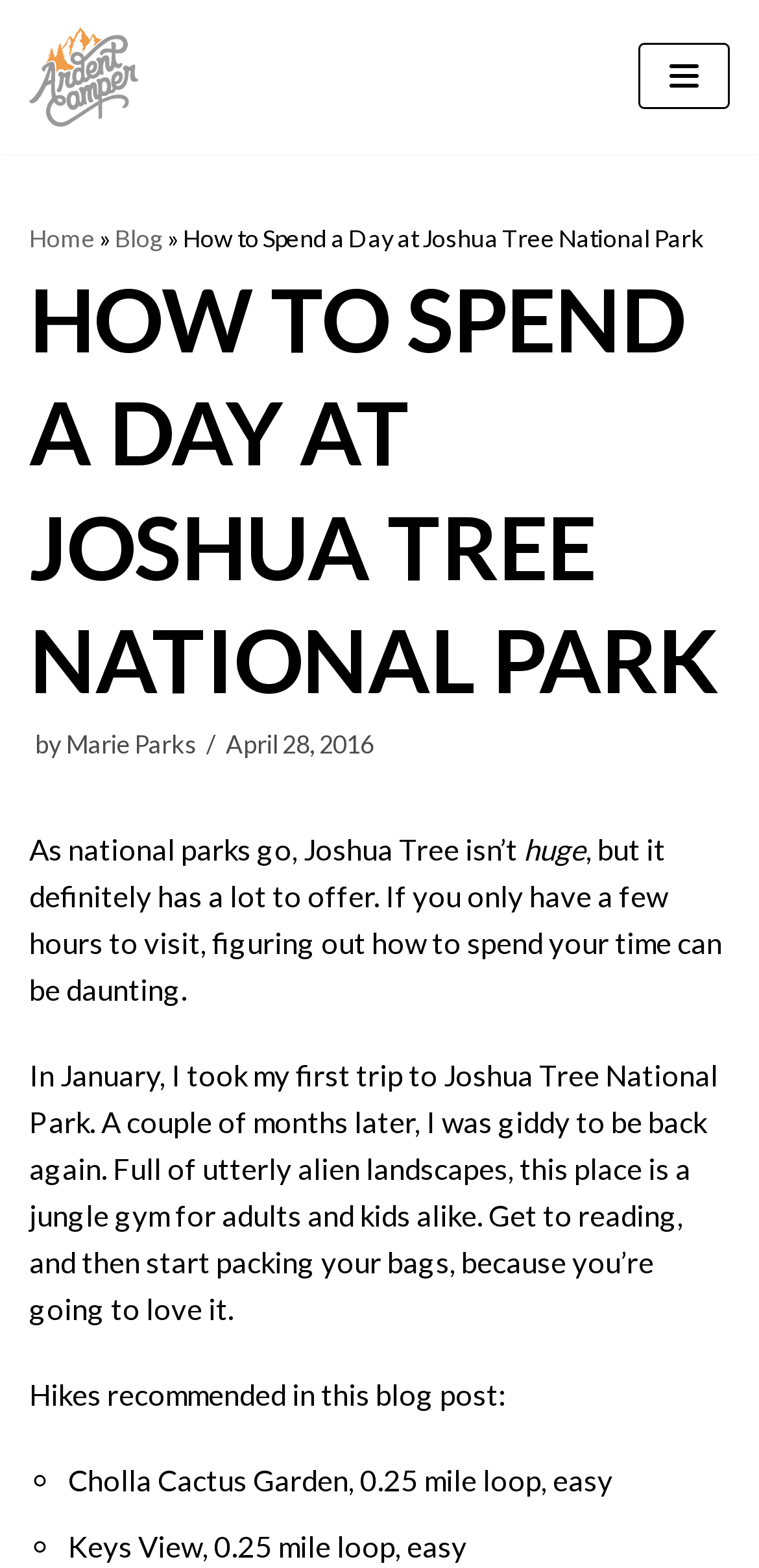What is the name of the national park?
Using the visual information, answer the question in a single word or phrase.

Joshua Tree